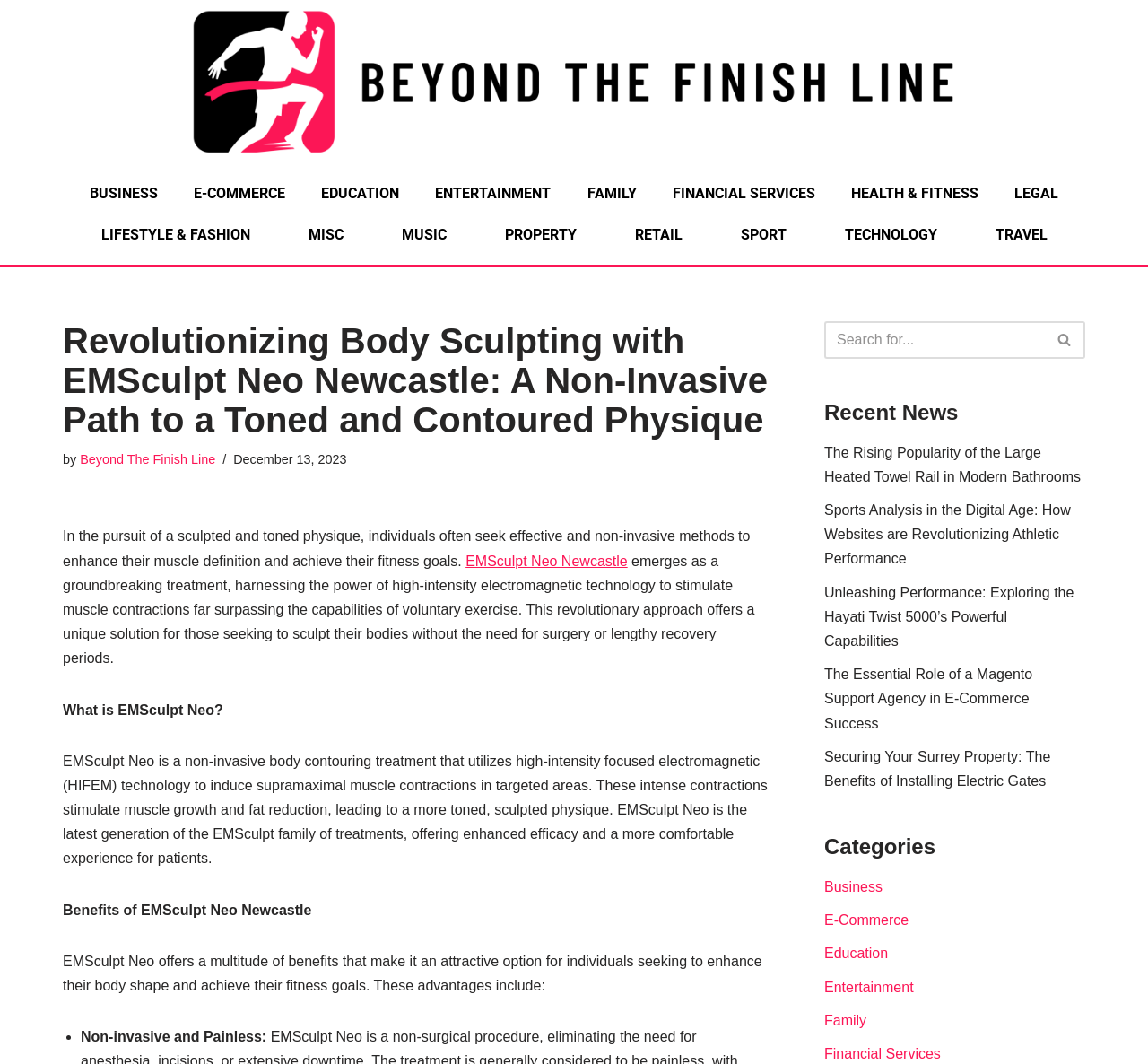Please find the bounding box coordinates in the format (top-left x, top-left y, bottom-right x, bottom-right y) for the given element description. Ensure the coordinates are floating point numbers between 0 and 1. Description: War

None